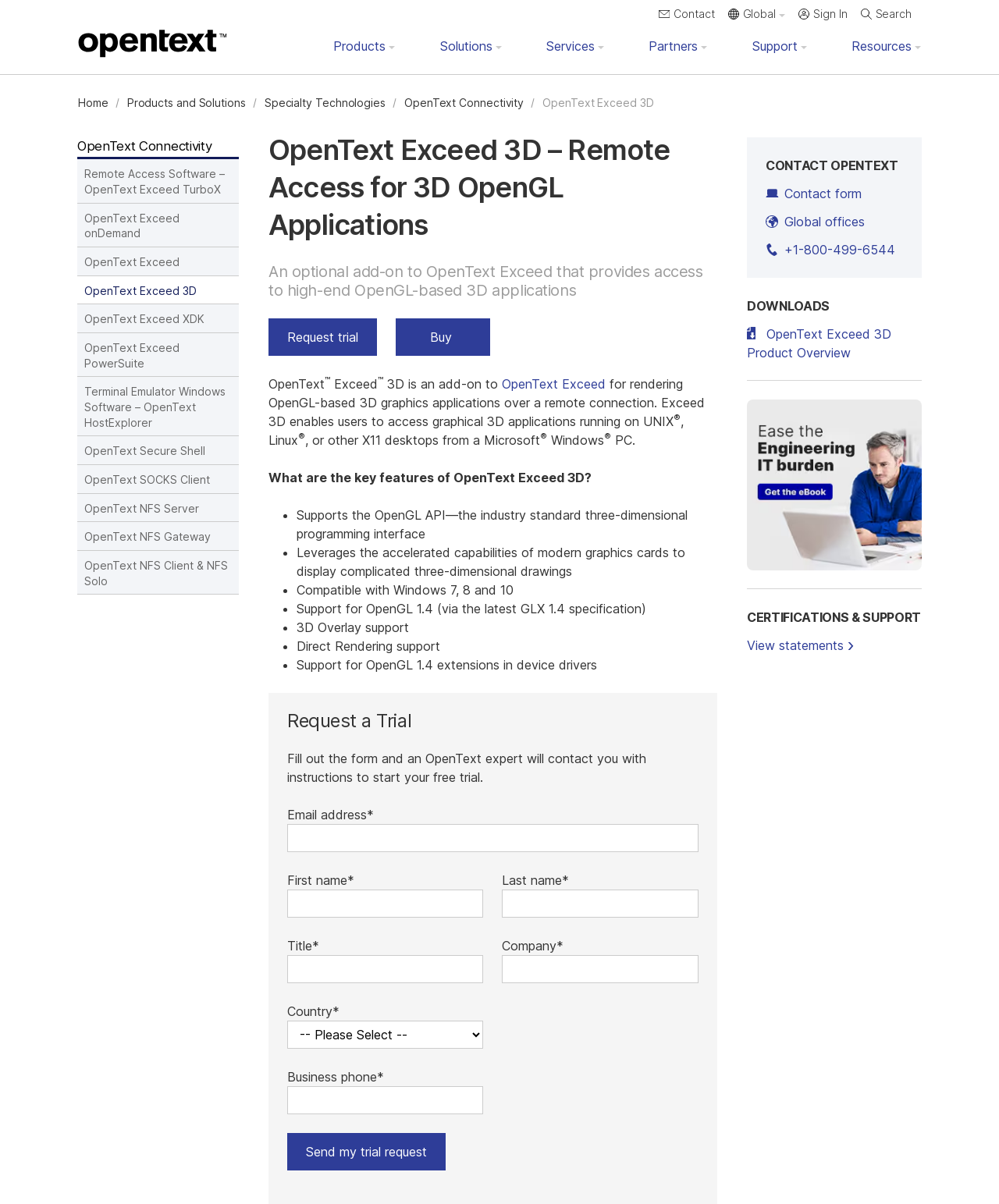Identify the bounding box coordinates of the clickable region required to complete the instruction: "Click on the 'Request trial' link". The coordinates should be given as four float numbers within the range of 0 and 1, i.e., [left, top, right, bottom].

[0.269, 0.264, 0.377, 0.296]